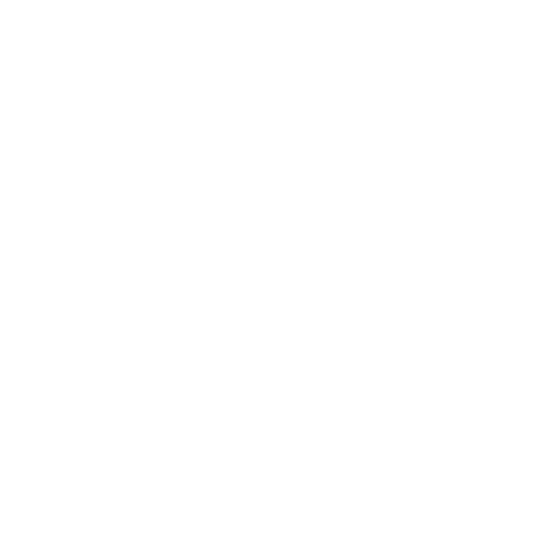What is the Mohs Hardness of the Amphibole Quartz Crystal?
Look at the image and respond with a single word or a short phrase.

7